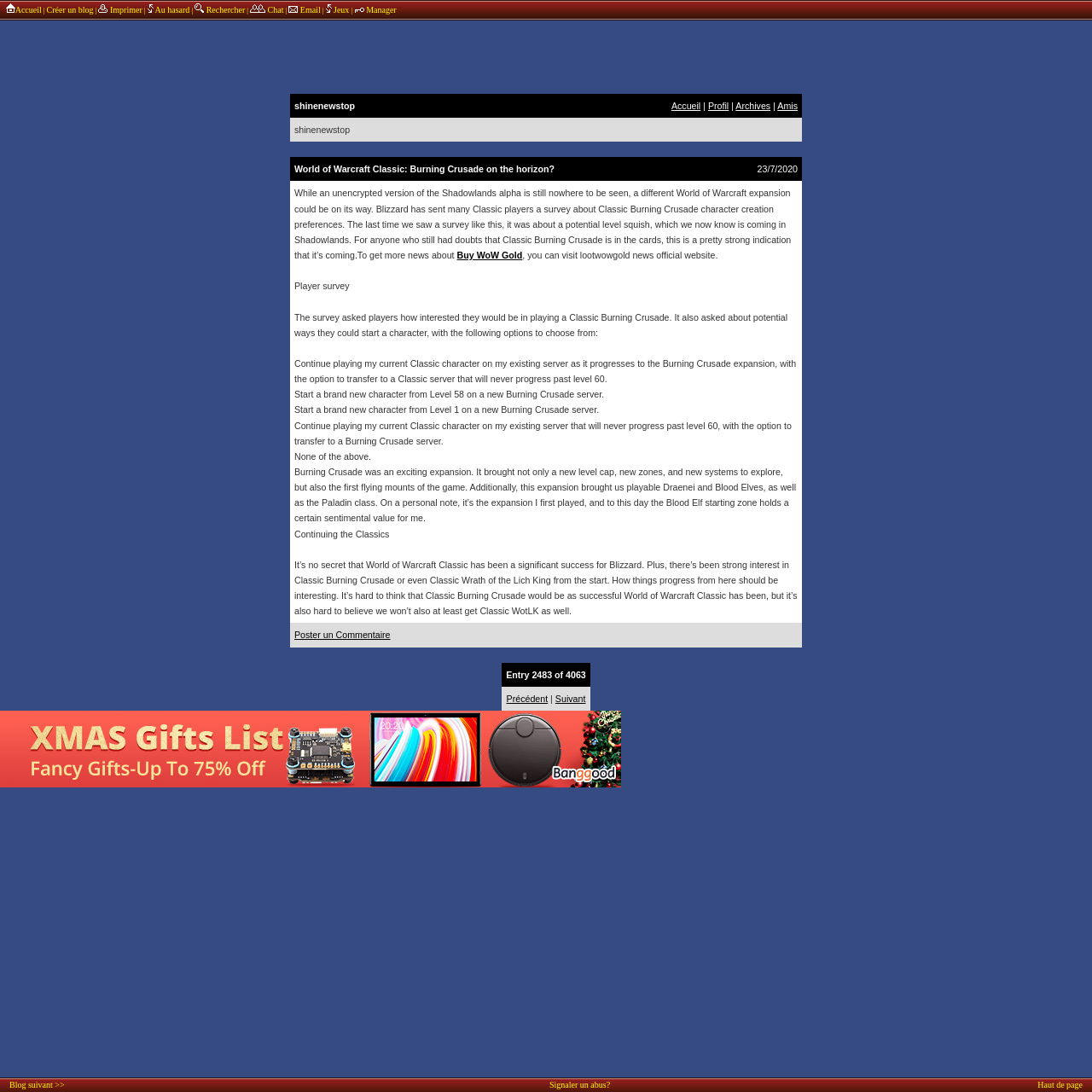Pinpoint the bounding box coordinates of the element that must be clicked to accomplish the following instruction: "View previous blog post". The coordinates should be in the format of four float numbers between 0 and 1, i.e., [left, top, right, bottom].

[0.464, 0.635, 0.502, 0.644]